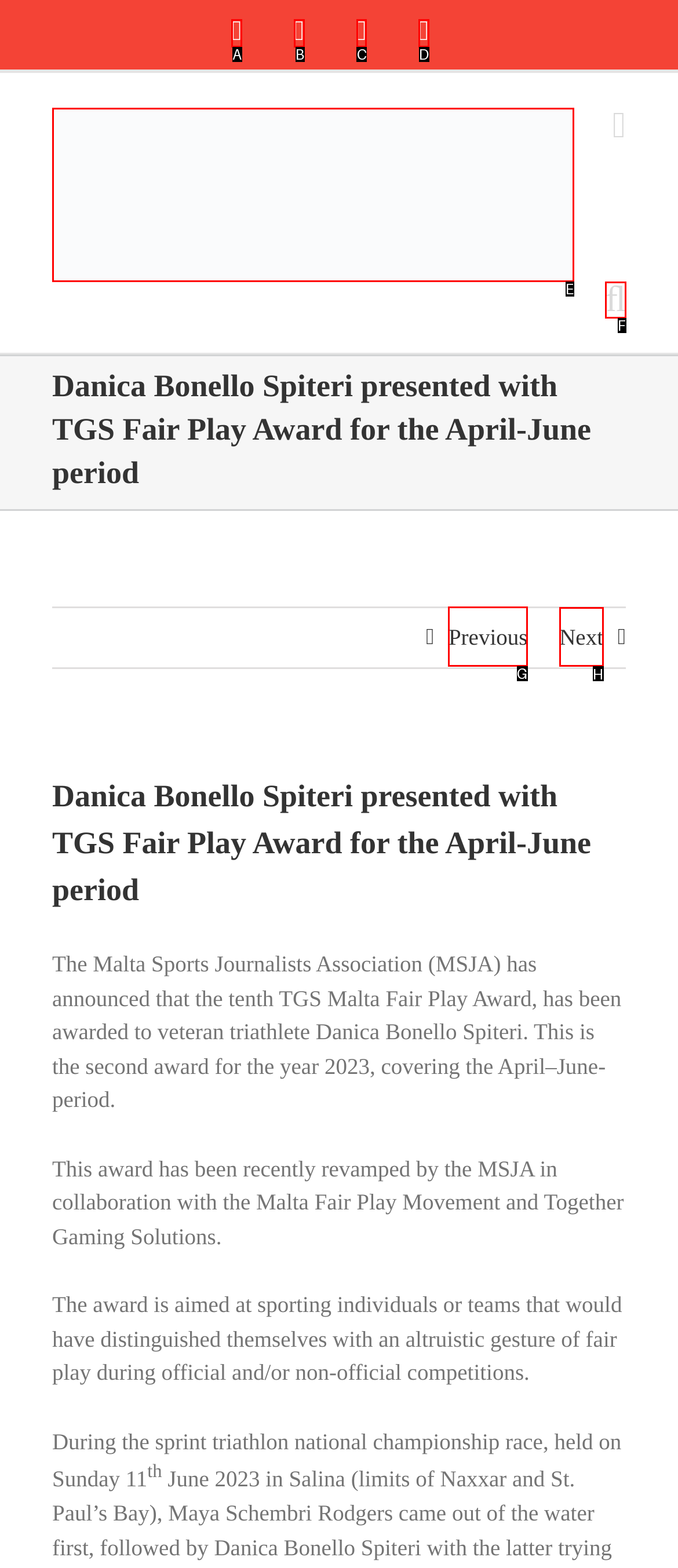Determine which UI element I need to click to achieve the following task: Click on Previous page Provide your answer as the letter of the selected option.

G